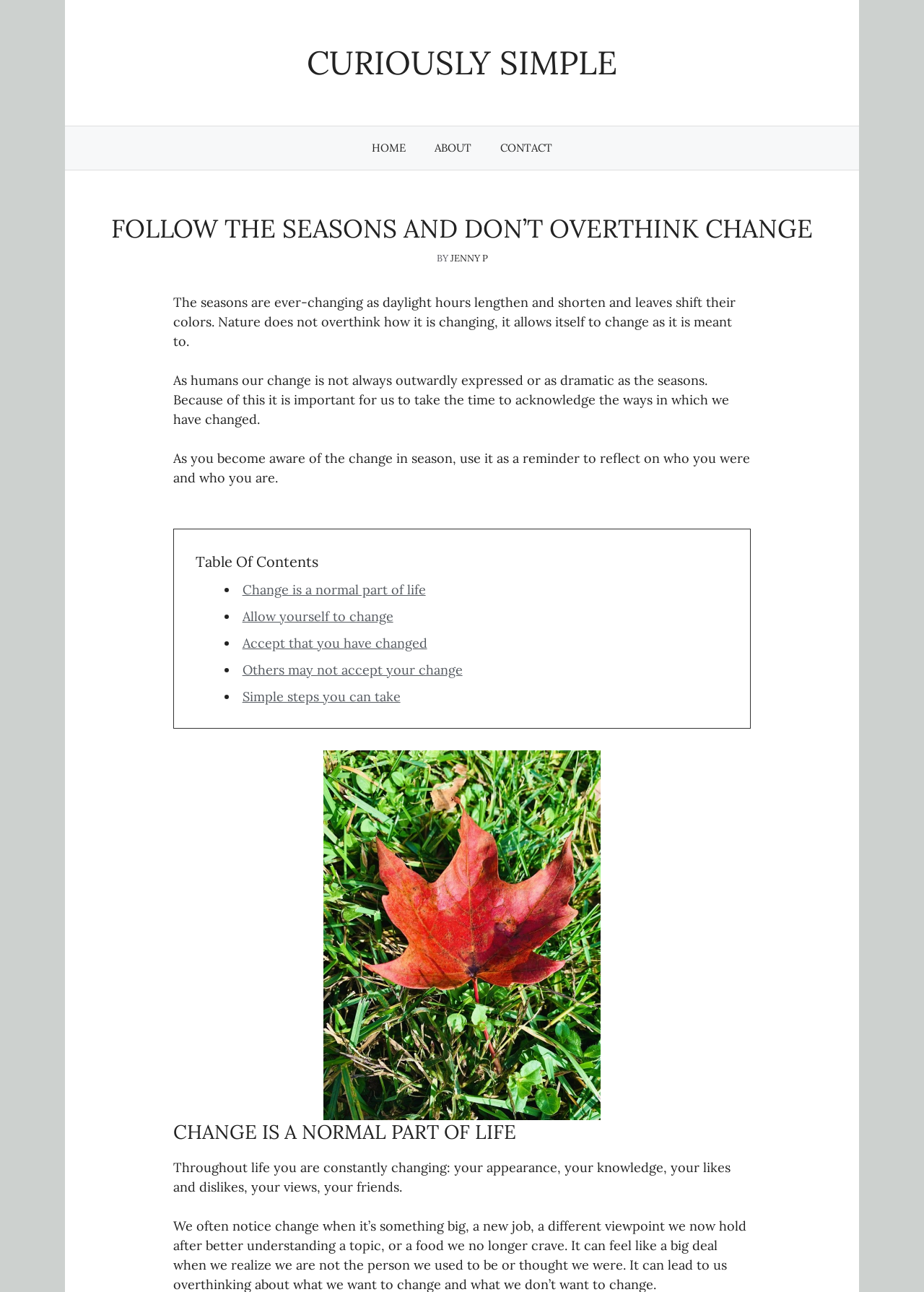Locate the bounding box coordinates of the item that should be clicked to fulfill the instruction: "Click the 'Change is a normal part of life' link".

[0.262, 0.45, 0.461, 0.463]